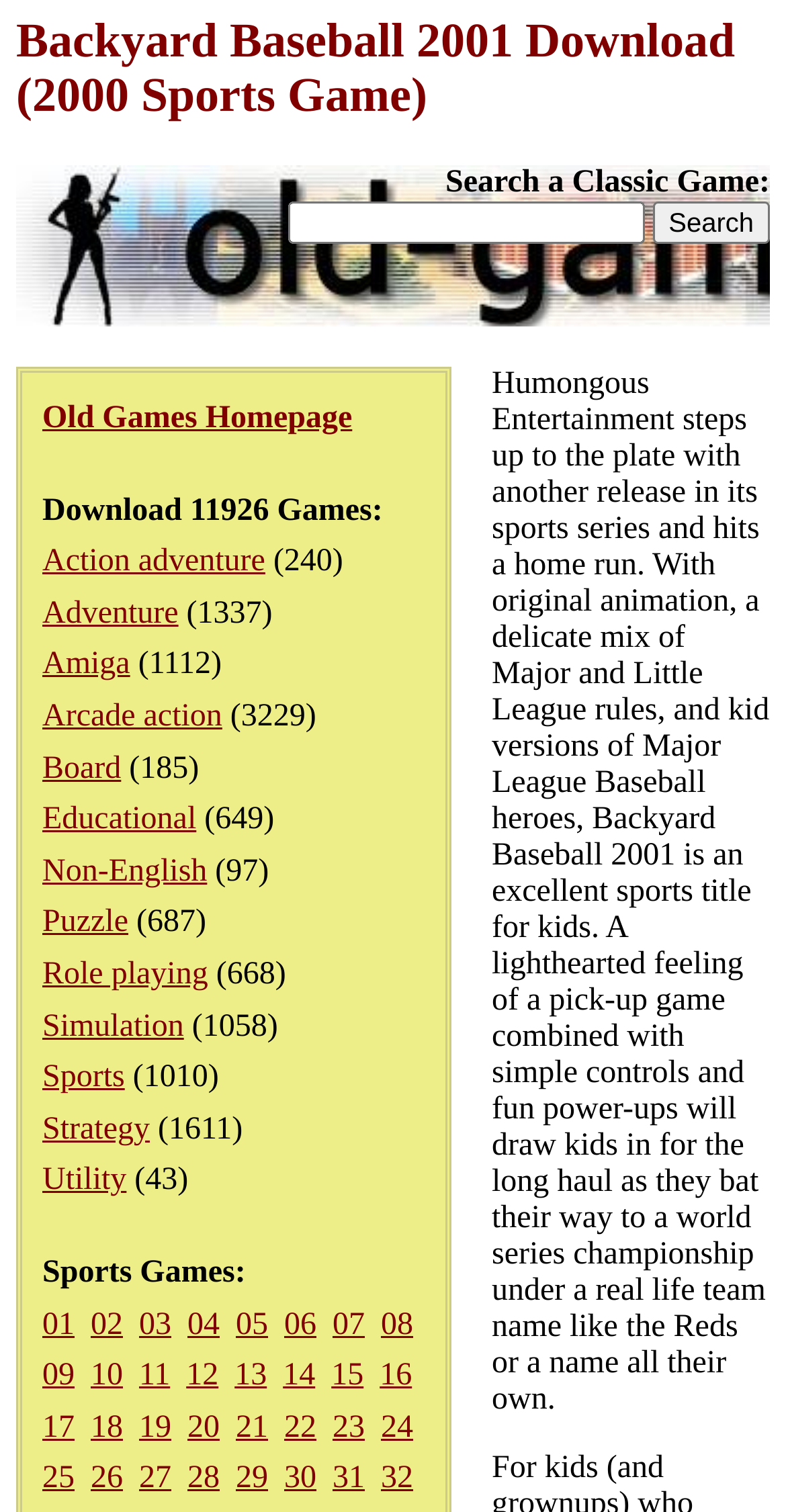Please indicate the bounding box coordinates for the clickable area to complete the following task: "Click on Old Games Homepage". The coordinates should be specified as four float numbers between 0 and 1, i.e., [left, top, right, bottom].

[0.054, 0.265, 0.448, 0.288]